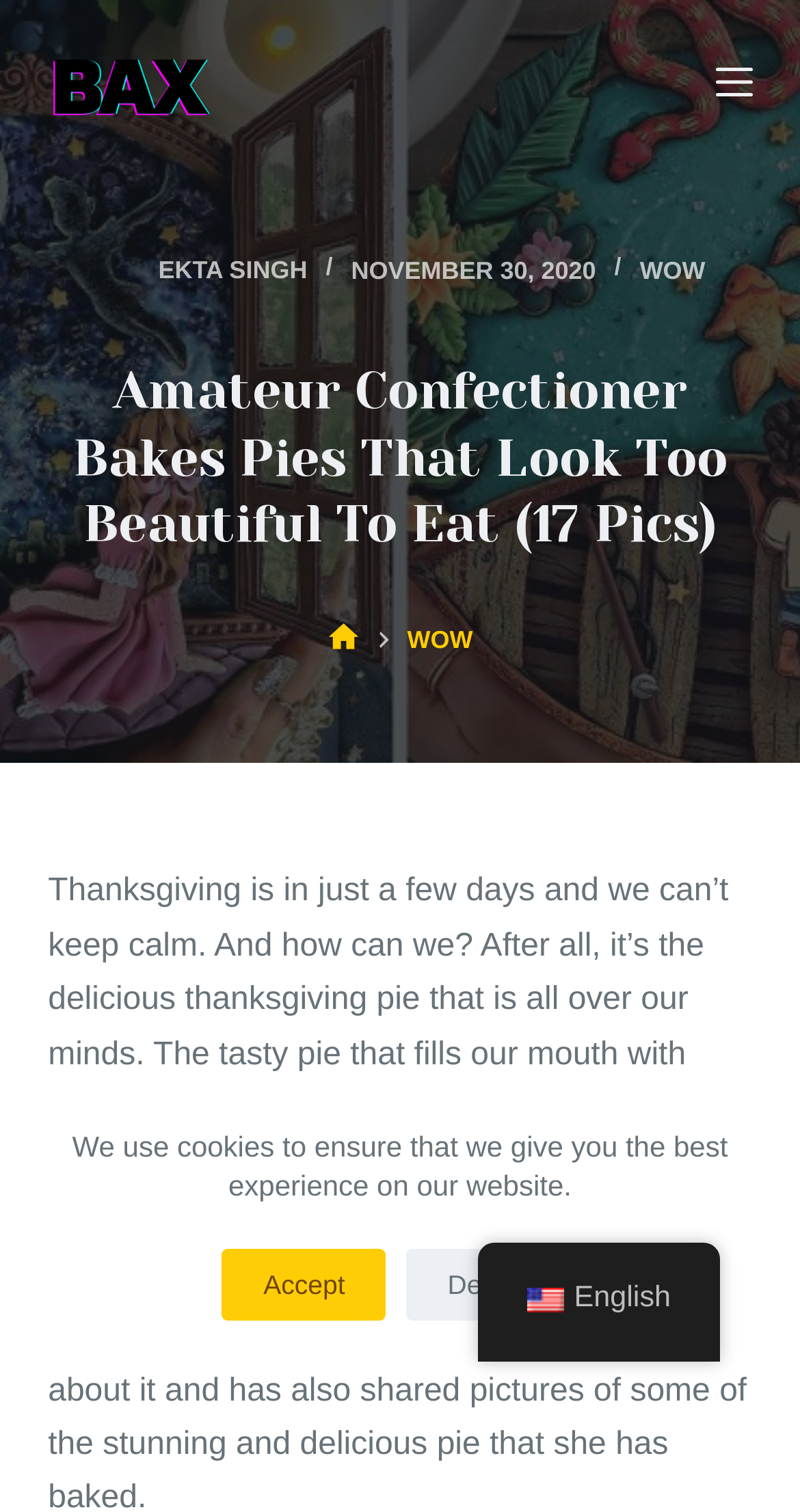Find the bounding box coordinates of the element you need to click on to perform this action: 'Search for something'. The coordinates should be represented by four float values between 0 and 1, in the format [left, top, right, bottom].

None